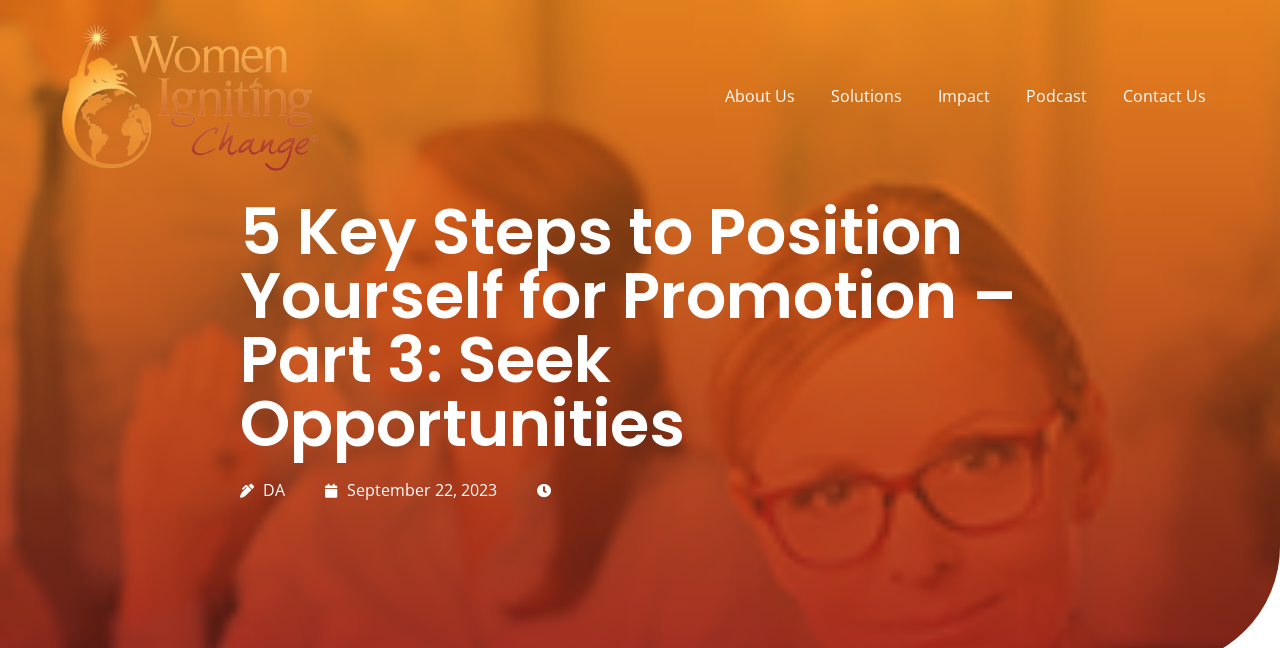Locate the bounding box coordinates for the element described below: "Contact Us". The coordinates must be four float values between 0 and 1, formatted as [left, top, right, bottom].

None